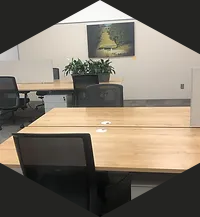What is the purpose of the green plant in the workspace?
Give a detailed explanation using the information visible in the image.

According to the caption, the vibrant green plant 'adds a touch of freshness to the workspace', implying that its purpose is to enhance the atmosphere and make the space more inviting.